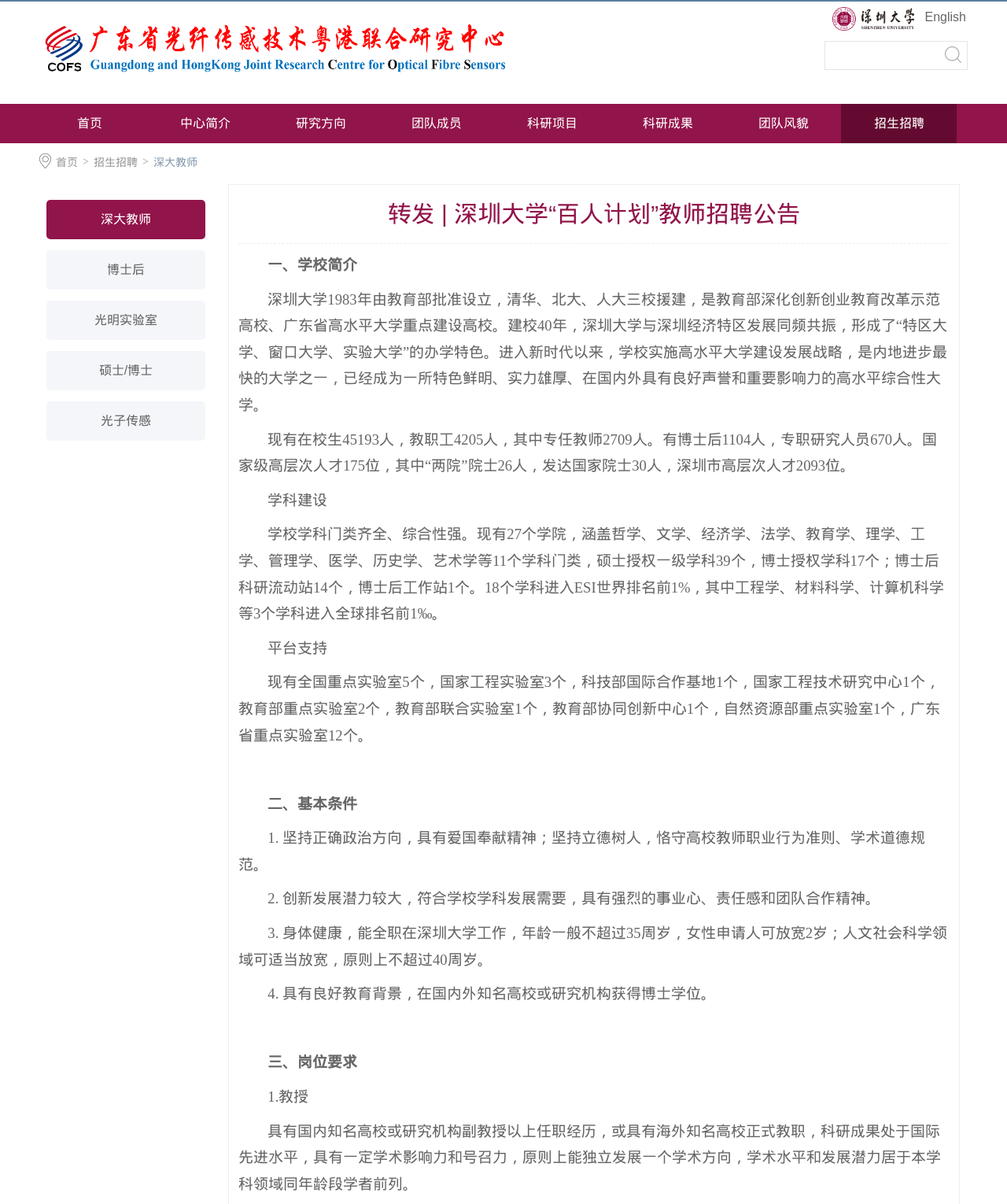Craft a detailed narrative of the webpage's structure and content.

This webpage appears to be a recruitment announcement for teachers at a university in Guangdong Province, China. At the top of the page, there is a logo image and a link to the English version of the website. Below that, there is a table with a single row containing a cell with the text "English".

On the left side of the page, there is a navigation menu with links to various sections of the website, including "首页" (Home), "中心简介" (Center Introduction), "研究方向" (Research Directions), and others.

In the main content area, there is a heading that reads "转发 | 深圳大学“百人计划”教师招聘公告" (Forward | Shenzhen University " Hundred Talents Program" Teacher Recruitment Announcement). Below that, there is a section of text that introduces Shenzhen University, describing its history, development, and academic achievements.

The main content of the page is divided into several sections, including "一、学校简介" (One, School Introduction), "学科建设" (Discipline Construction), "平台支持" (Platform Support), "二、基本条件" (Two, Basic Requirements), and "三、岗位要求" (Three, Job Requirements). Each section contains several paragraphs of text that provide detailed information about the university's academic programs, research platforms, and requirements for teacher recruitment.

At the bottom of the page, there is a text box and a submit button, which may be used to submit an application or inquiry. There are also several links to related pages or resources, including a link to the "首页" (Home) page and a link to the "招生招聘" (Recruitment) page.